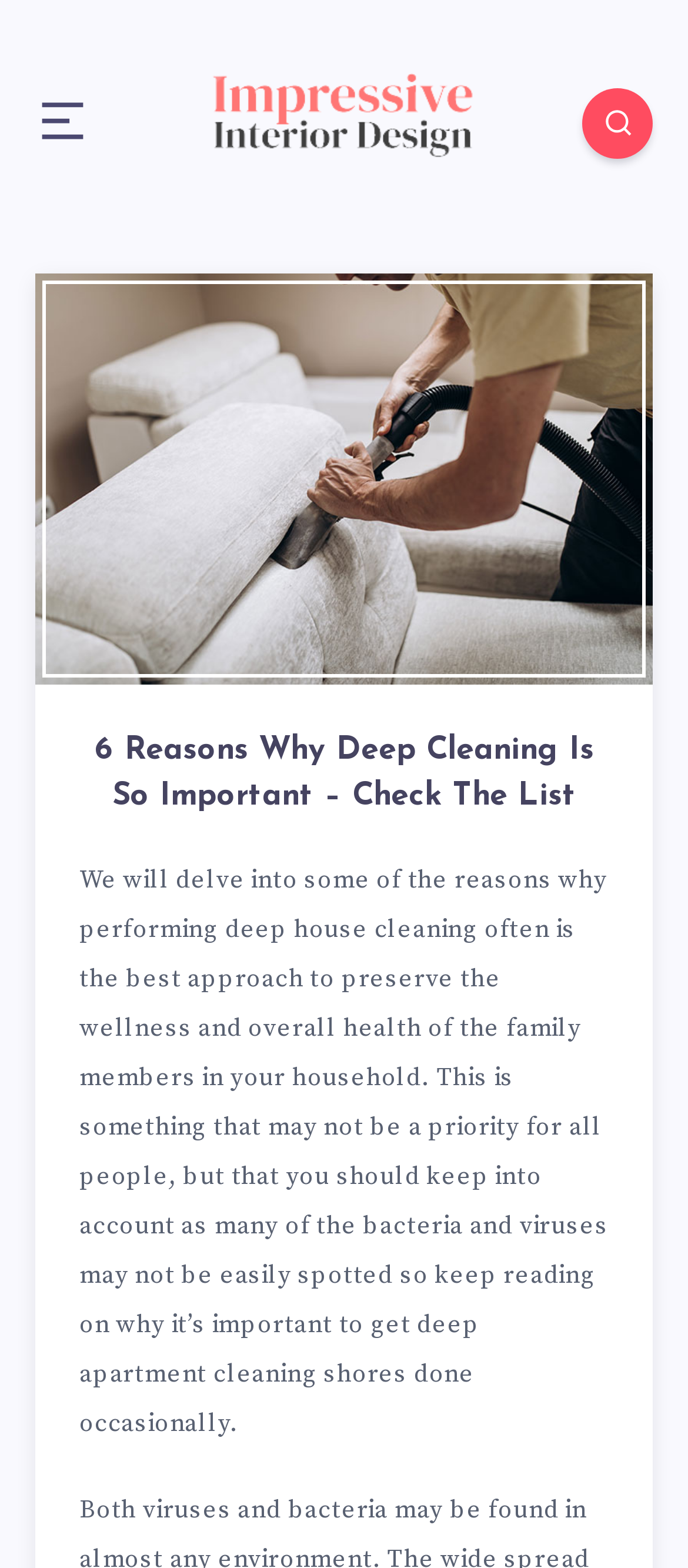Summarize the webpage in an elaborate manner.

The webpage is about the importance of deep house cleaning for preserving wellness and overall health. At the top left, there is a button with an image, and to its right, a link to "Impressive Interior Design" with an accompanying image. On the top right, there is another button with an image.

Below these elements, there is a main heading that reads "6 Reasons Why Deep Cleaning Is So Important – Check The List". Underneath the heading, there is a paragraph of text that explains the importance of deep house cleaning, mentioning that it may not be a priority for everyone, but it's crucial to remove bacteria and viruses that may not be easily spotted.

At the bottom right, there is a button with an icon. The overall structure of the webpage is divided into sections, with the main content focused on the importance of deep house cleaning, and additional links and buttons providing supplementary information or functionality.